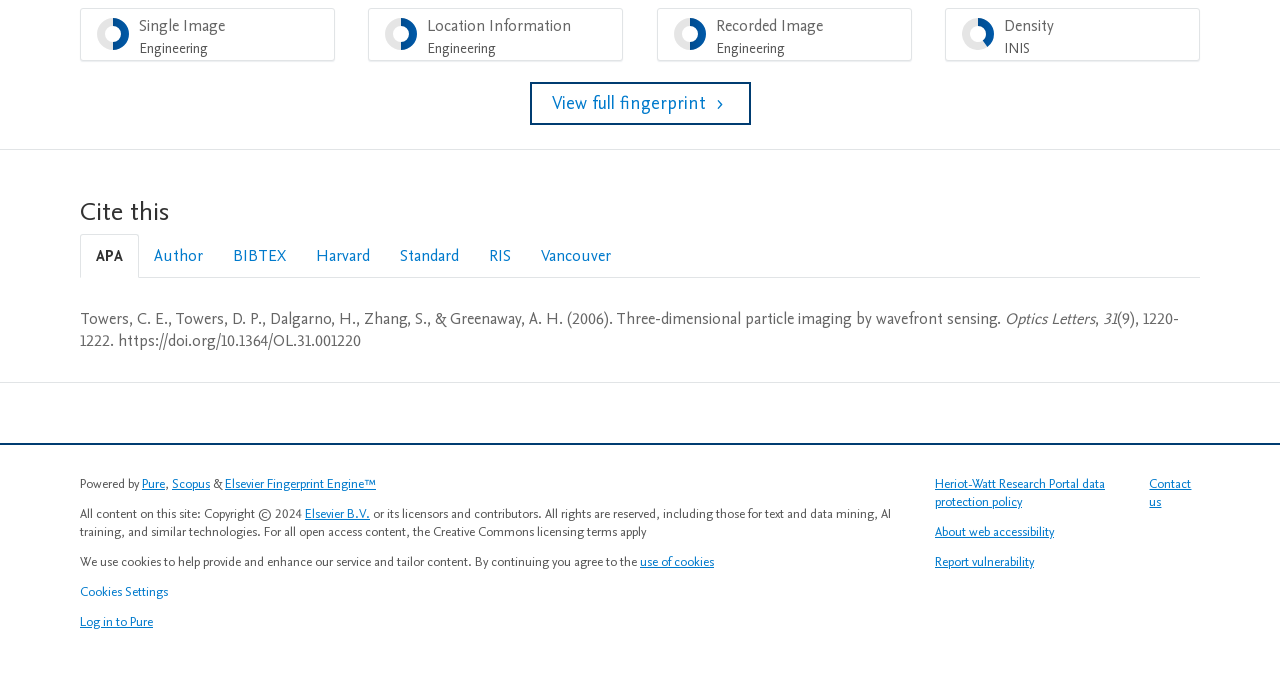Identify the bounding box coordinates of the clickable region to carry out the given instruction: "View full fingerprint".

[0.414, 0.122, 0.586, 0.186]